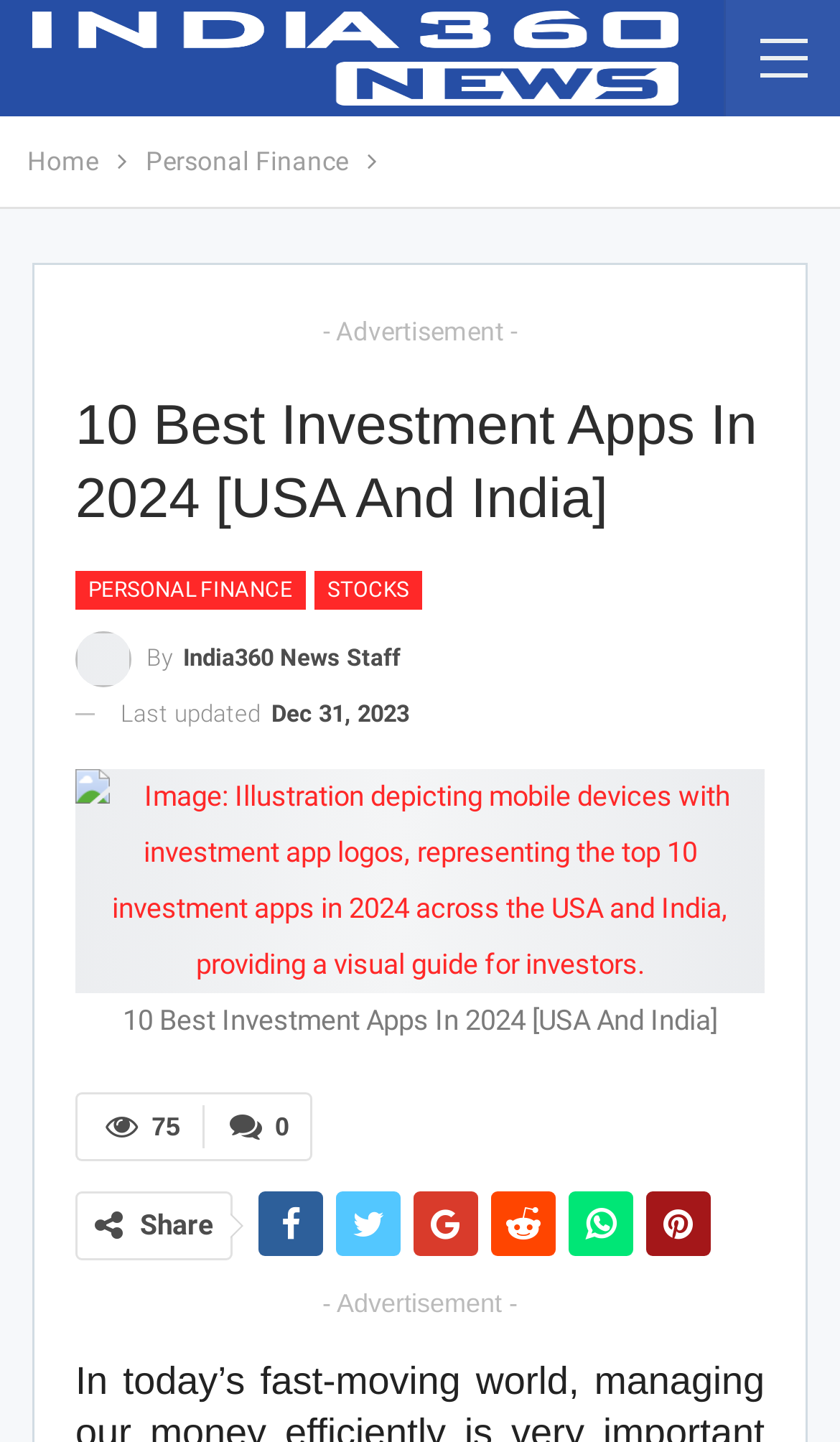How many figures are in the webpage?
Using the visual information from the image, give a one-word or short-phrase answer.

1